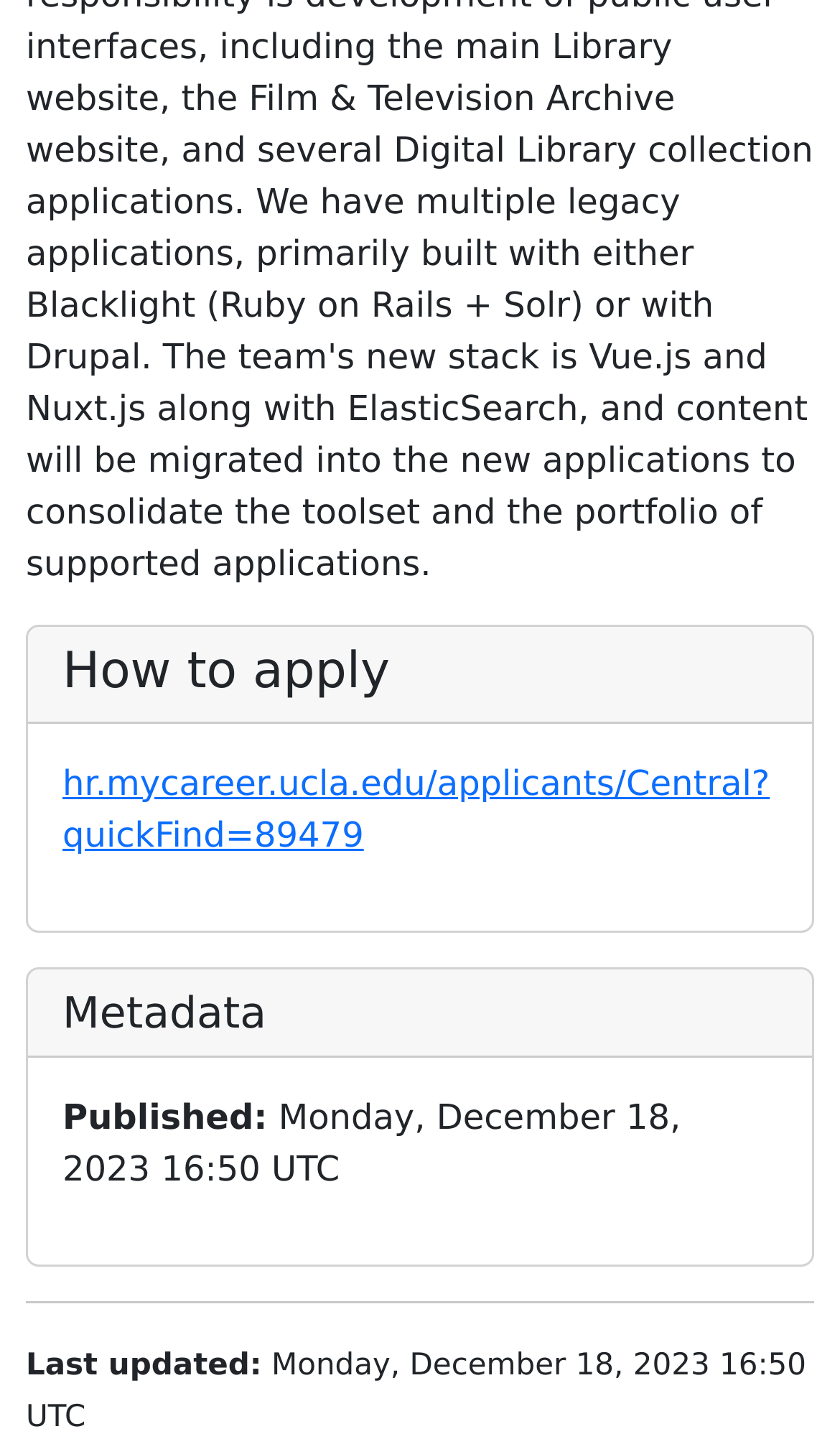What is the URL of the link?
Can you give a detailed and elaborate answer to the question?

The link on the webpage has the URL 'hr.mycareer.ucla.edu/applicants/Central?quickFind=89479', which is indicated by the element with the text 'hr.mycareer.ucla.edu/applicants/Central?quickFind=89479' and bounding box coordinates [0.074, 0.531, 0.916, 0.596]